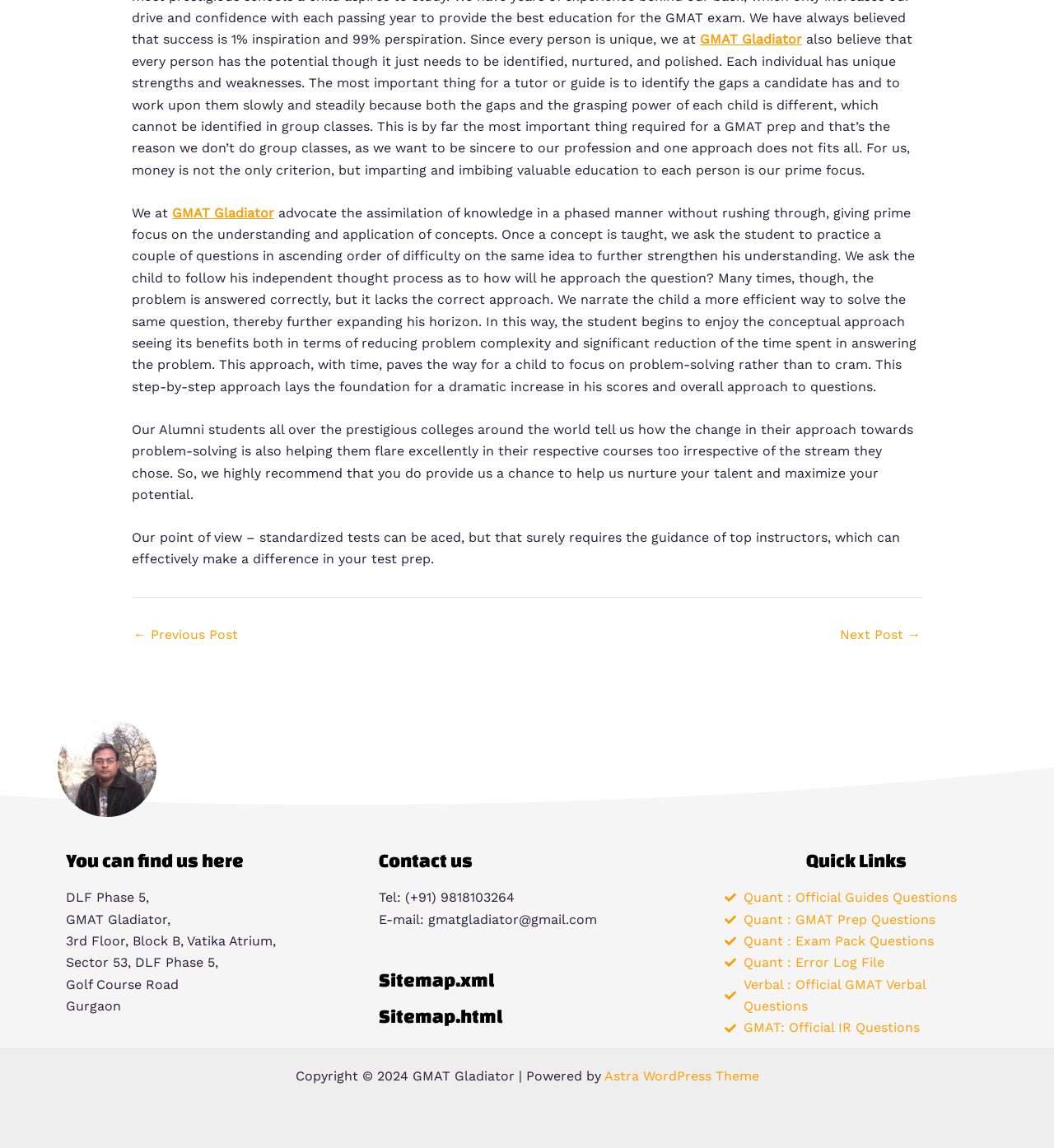Please find the bounding box for the UI component described as follows: "Sitemap.html".

[0.359, 0.876, 0.477, 0.894]